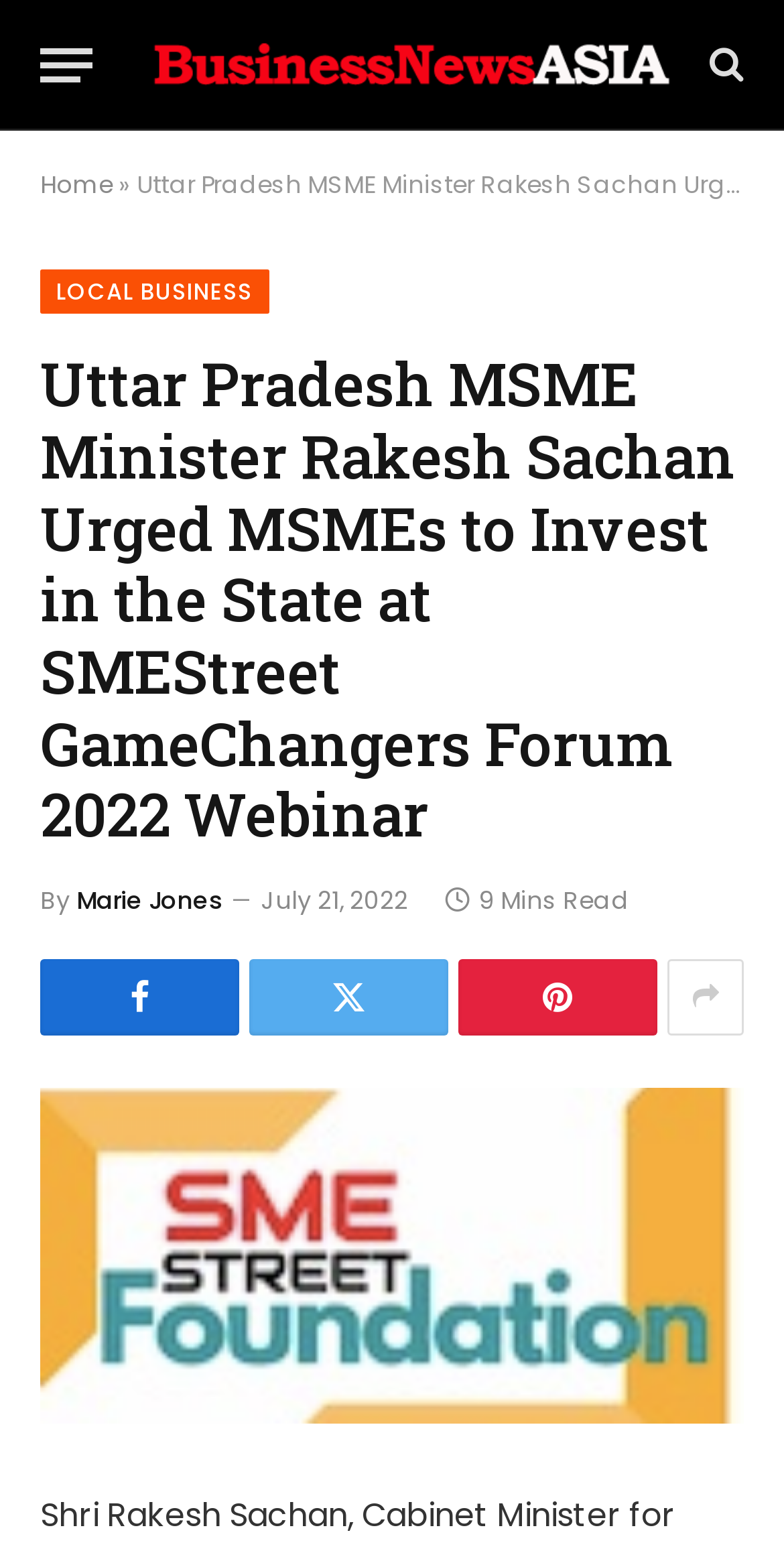Locate the bounding box for the described UI element: "Marie Jones". Ensure the coordinates are four float numbers between 0 and 1, formatted as [left, top, right, bottom].

[0.097, 0.566, 0.285, 0.588]